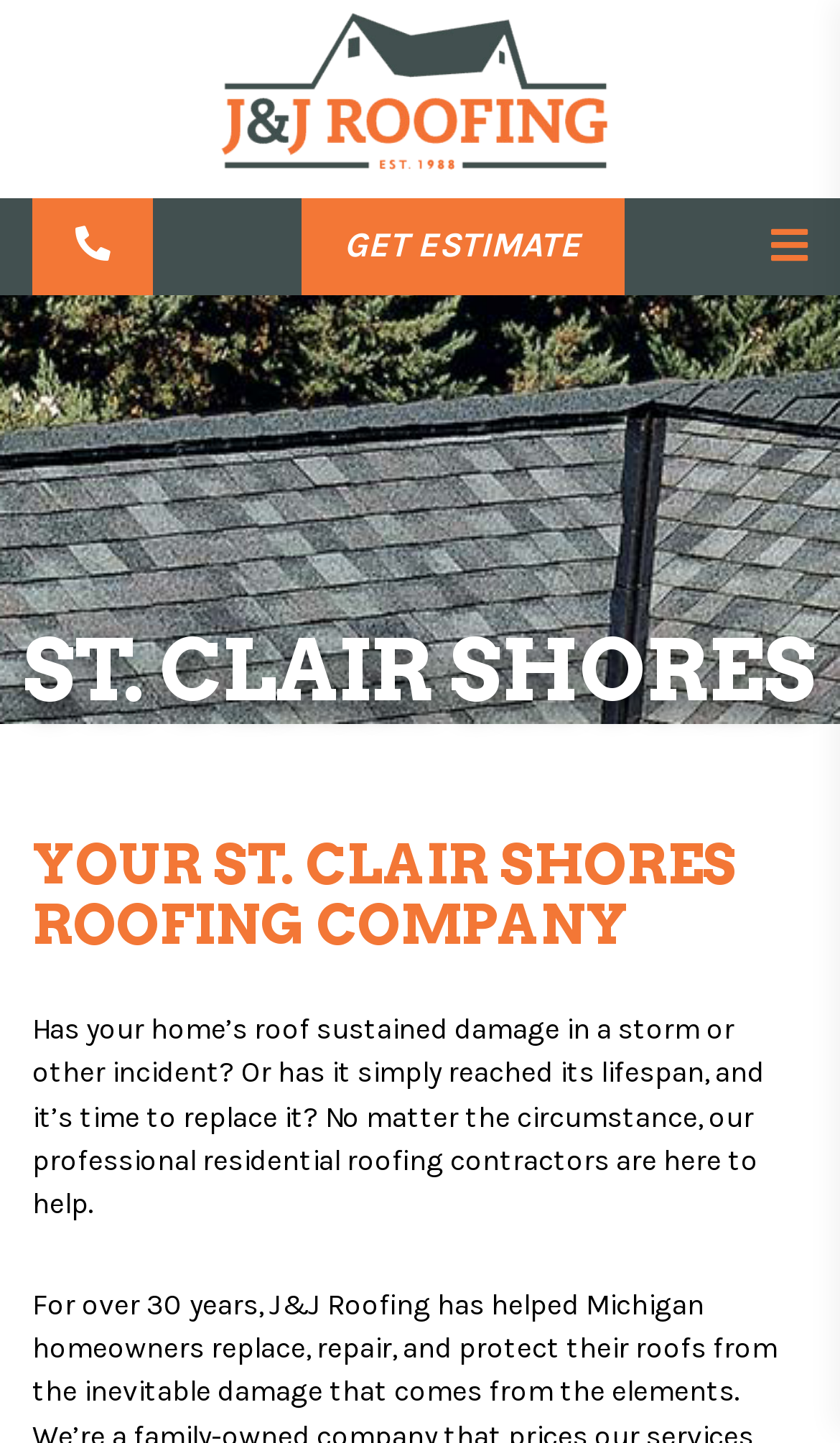What is the issue with the home's roof mentioned on the page?
Please use the image to provide an in-depth answer to the question.

I found the answer by looking at the static text element which mentions that the home's roof may have sustained damage in a storm or other incident, and it needs to be replaced or repaired.